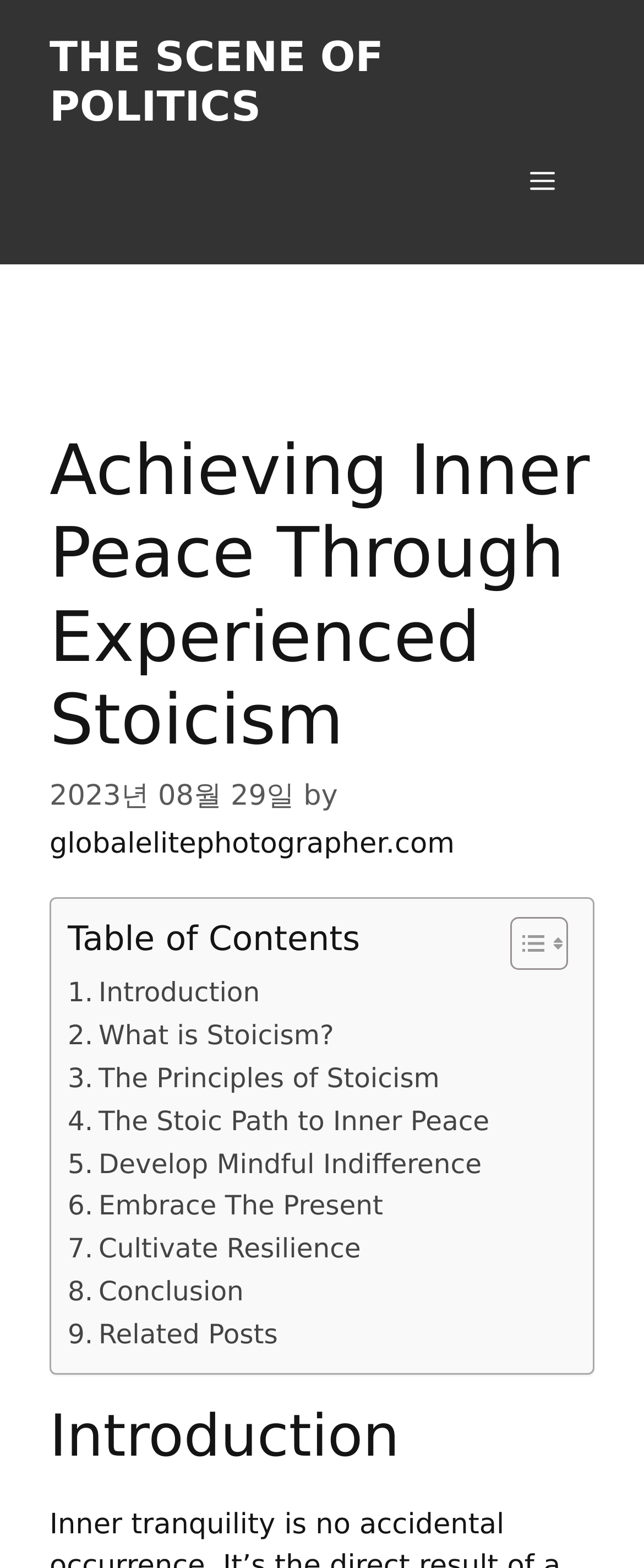Use a single word or phrase to answer the question:
How many links are provided in the table of contents?

9